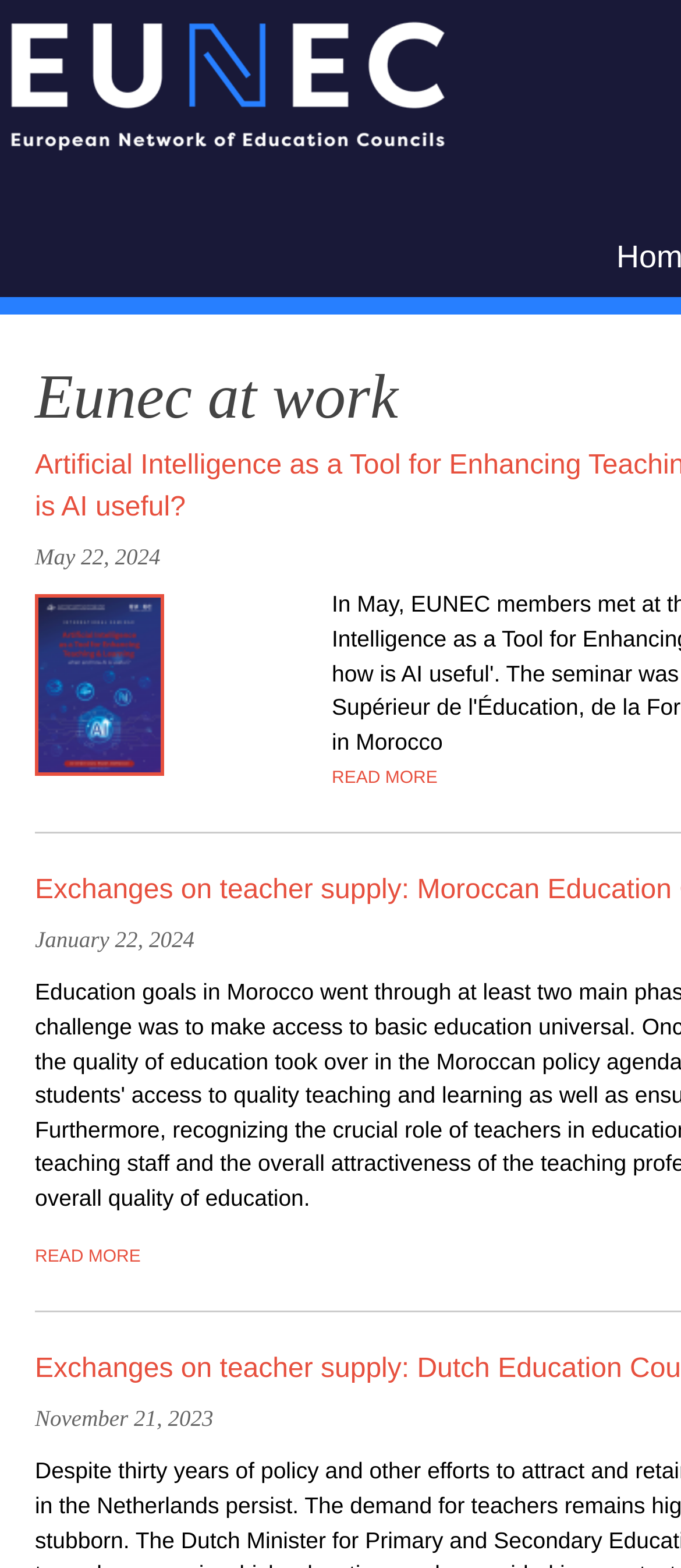What is the date of the third news article?
Analyze the image and deliver a detailed answer to the question.

I looked at the webpage and found a static text element with the date 'November 21, 2023' which appears to be the date of the third news article.